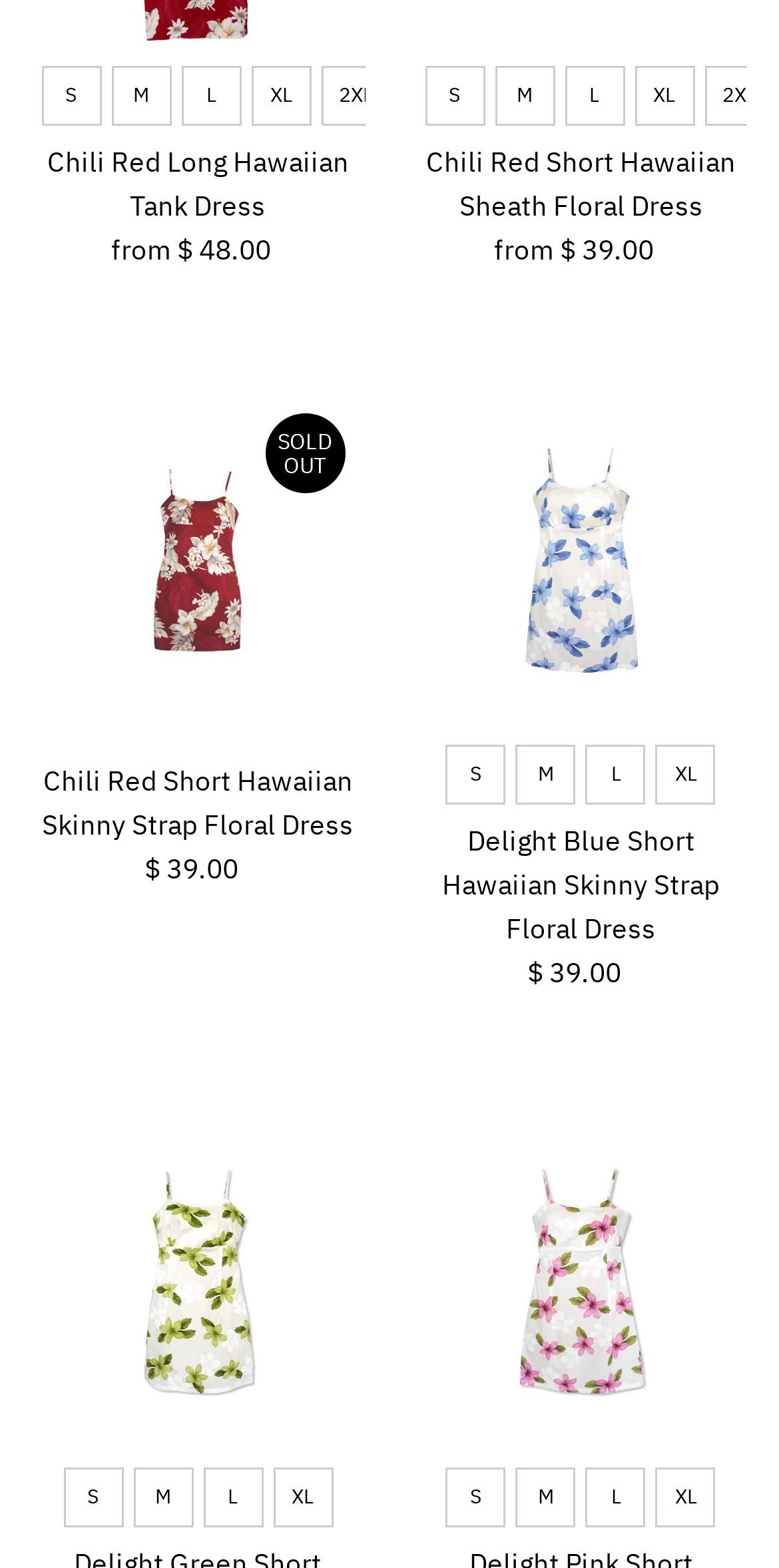What is the price of the Chili Red Short Hawaiian Skinny Strap Floral Dress? Based on the image, give a response in one word or a short phrase.

$39.00